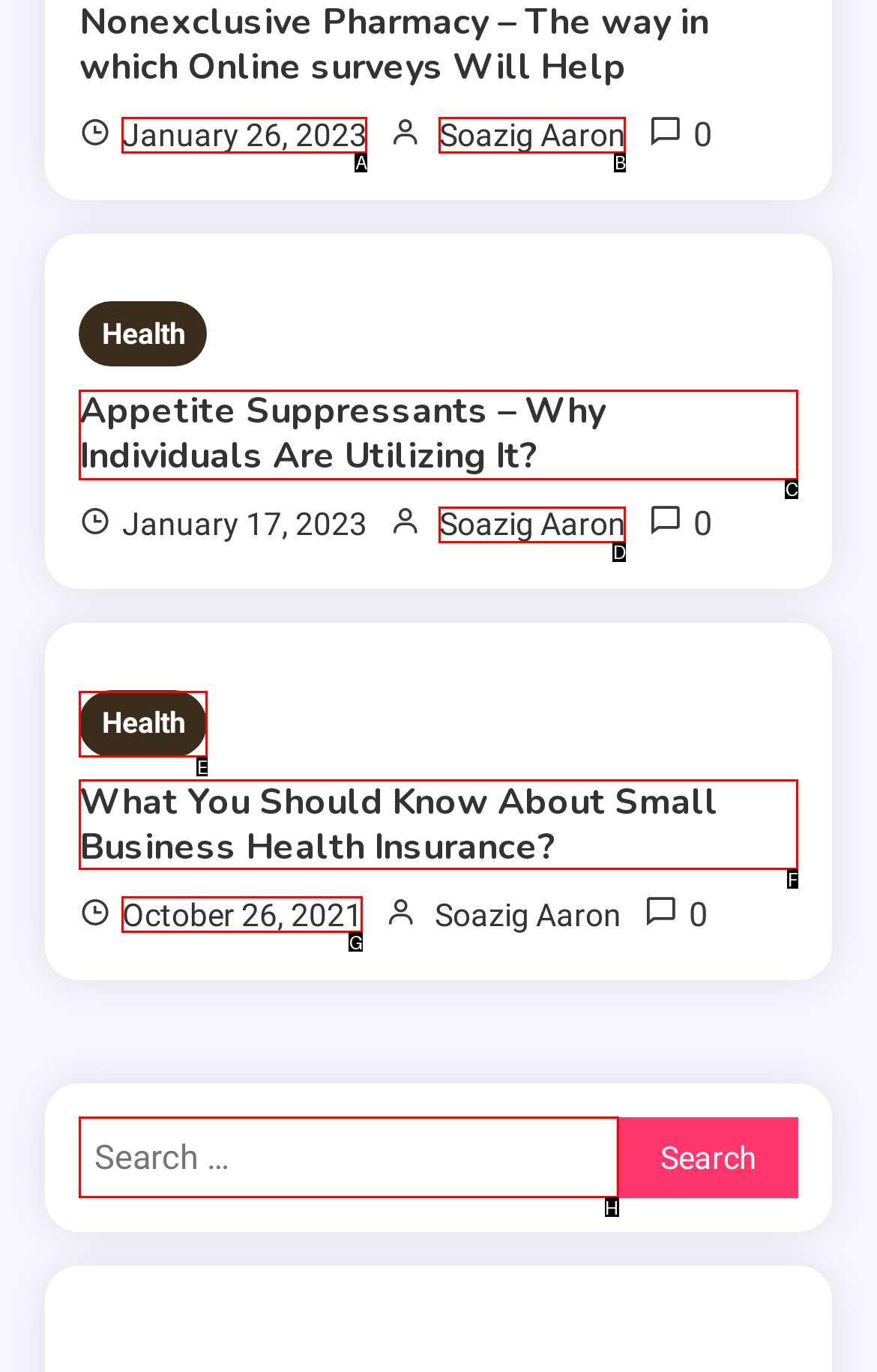Identify the HTML element that corresponds to the following description: Soazig Aaron. Provide the letter of the correct option from the presented choices.

D